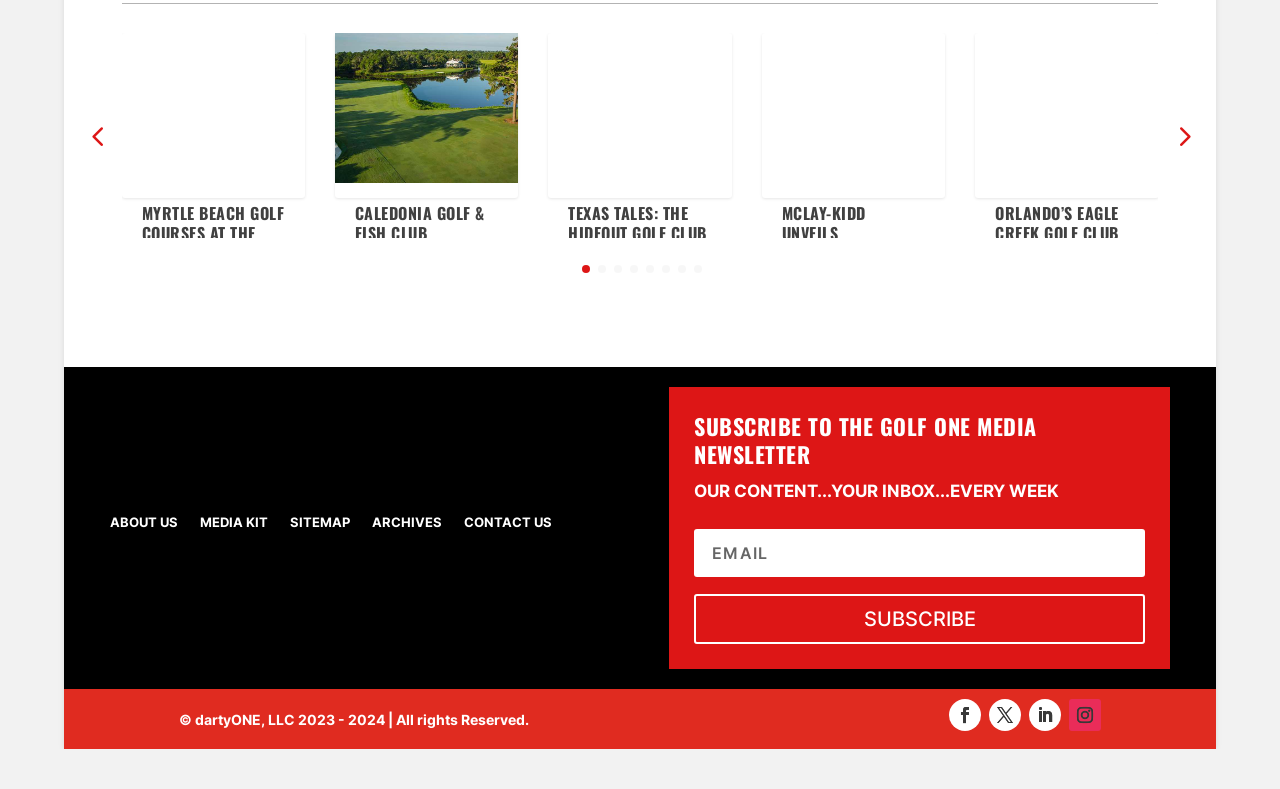Determine the bounding box coordinates for the area that needs to be clicked to fulfill this task: "Click on the link to Eagle Creek Golf Club". The coordinates must be given as four float numbers between 0 and 1, i.e., [left, top, right, bottom].

[0.762, 0.214, 0.905, 0.235]